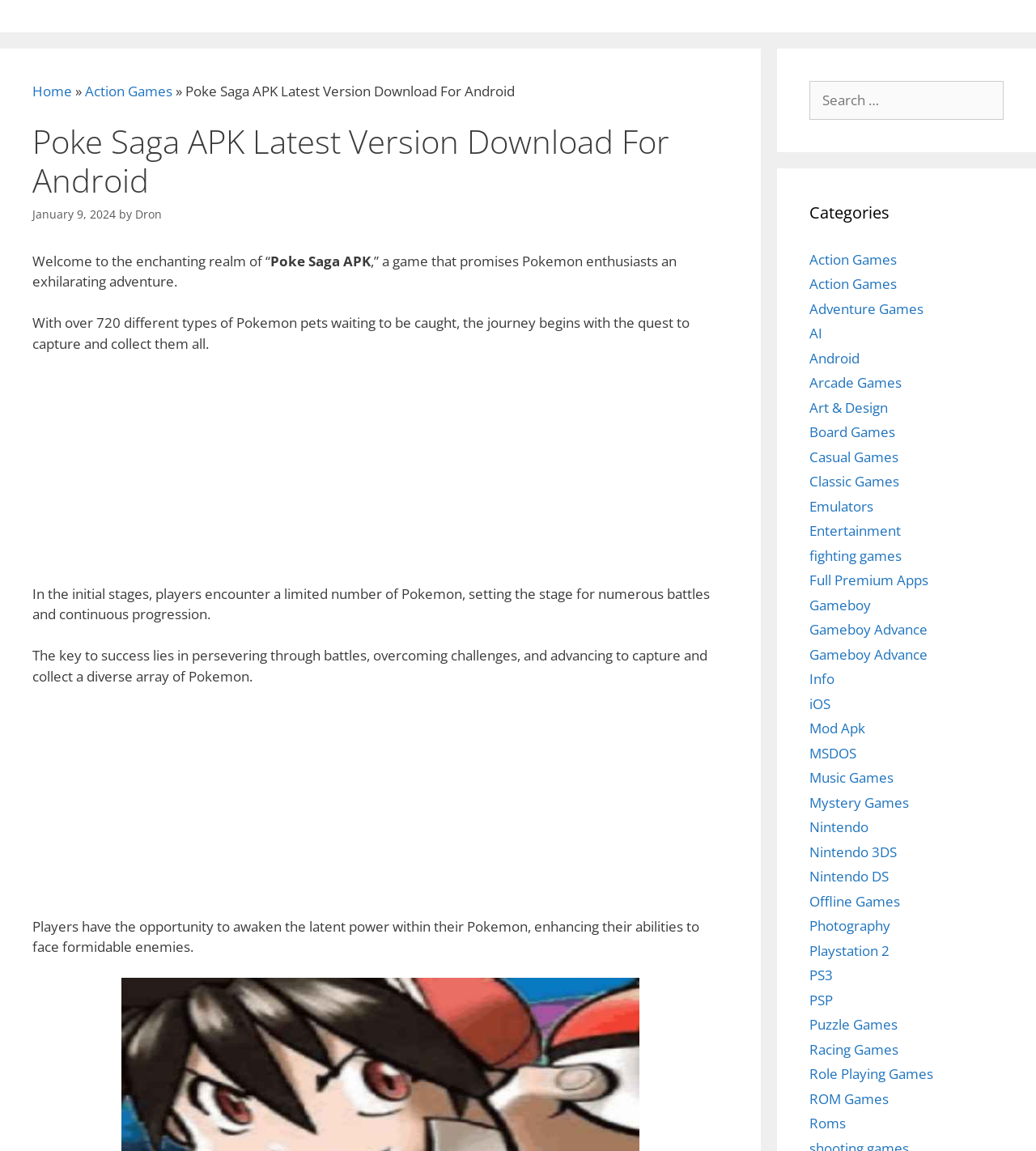Find the bounding box coordinates for the UI element that matches this description: "Healthy eating".

None